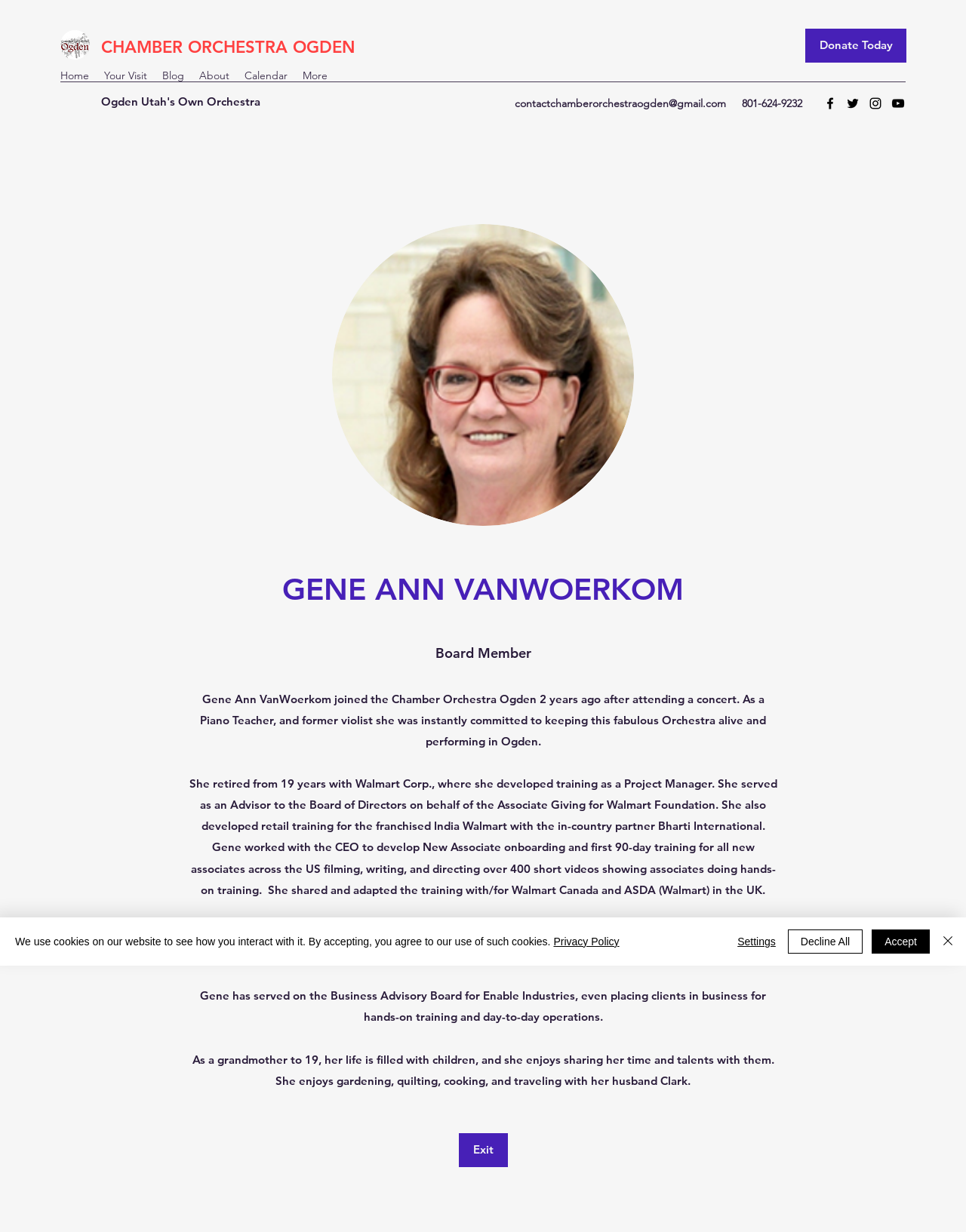What is the phone number provided on the webpage?
Provide a fully detailed and comprehensive answer to the question.

The phone number 801-624-9232 is provided on the webpage, as seen in the StaticText element with the bounding box coordinates [0.768, 0.078, 0.83, 0.089].